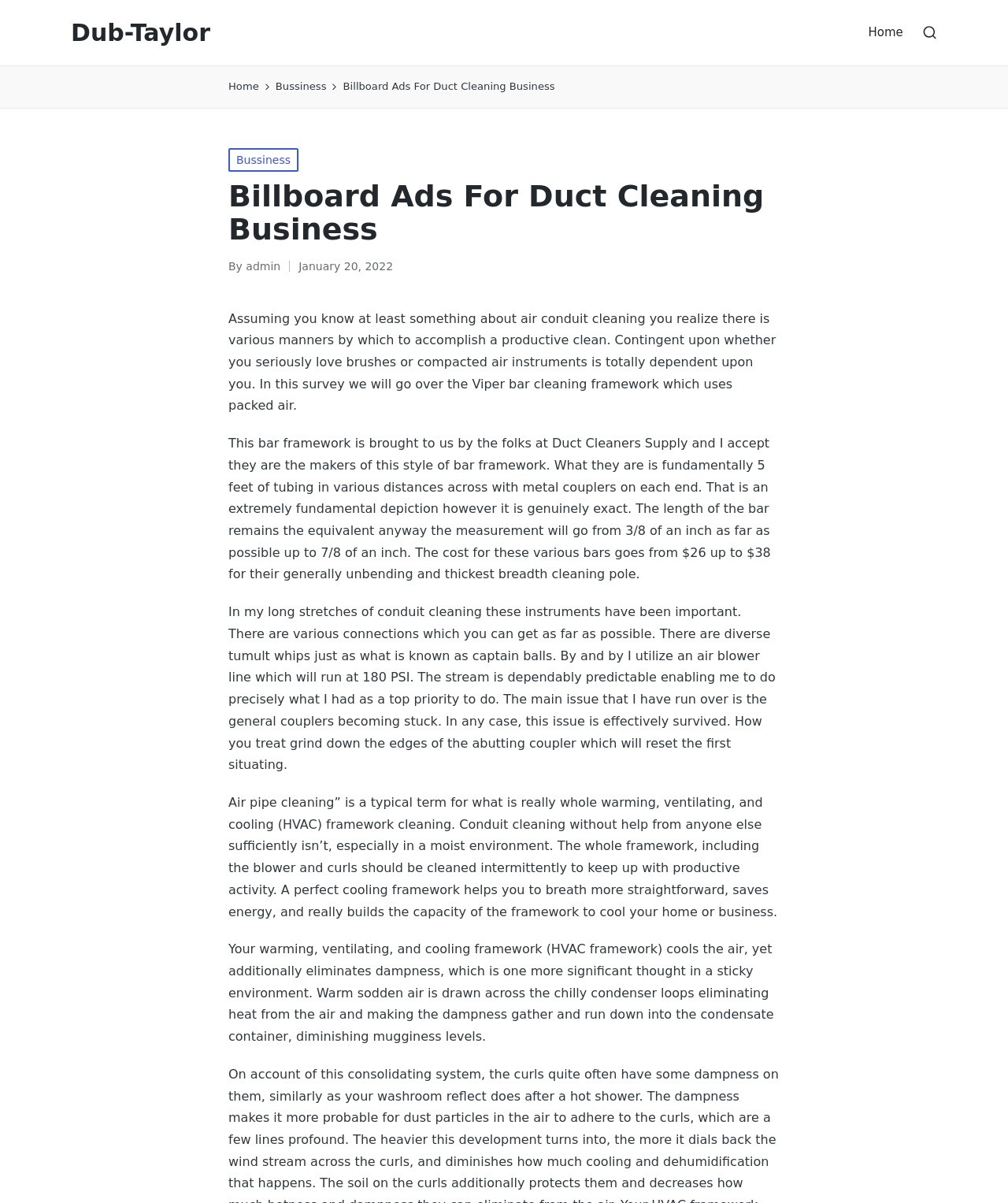Determine the bounding box coordinates of the region I should click to achieve the following instruction: "read about business". Ensure the bounding box coordinates are four float numbers between 0 and 1, i.e., [left, top, right, bottom].

[0.273, 0.065, 0.324, 0.08]